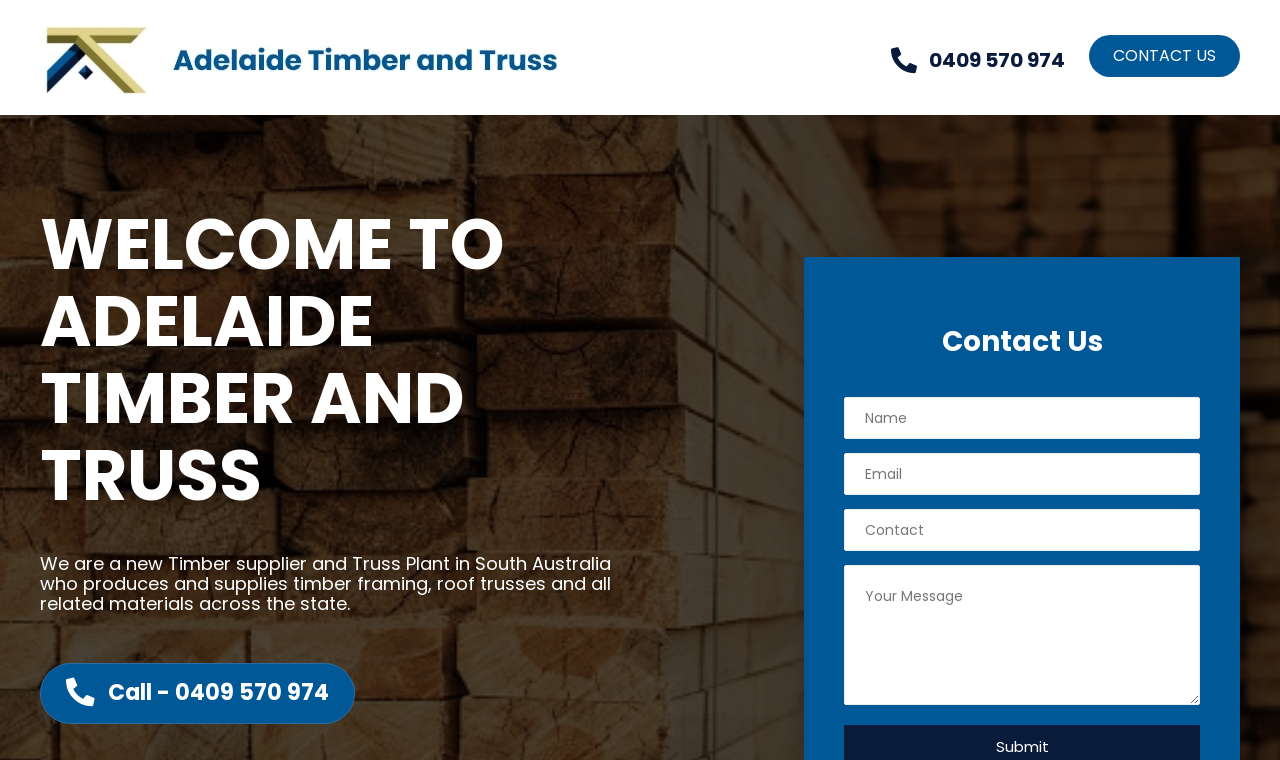Find the bounding box coordinates of the clickable area that will achieve the following instruction: "Click to view more about the company".

[0.031, 0.271, 0.48, 0.676]